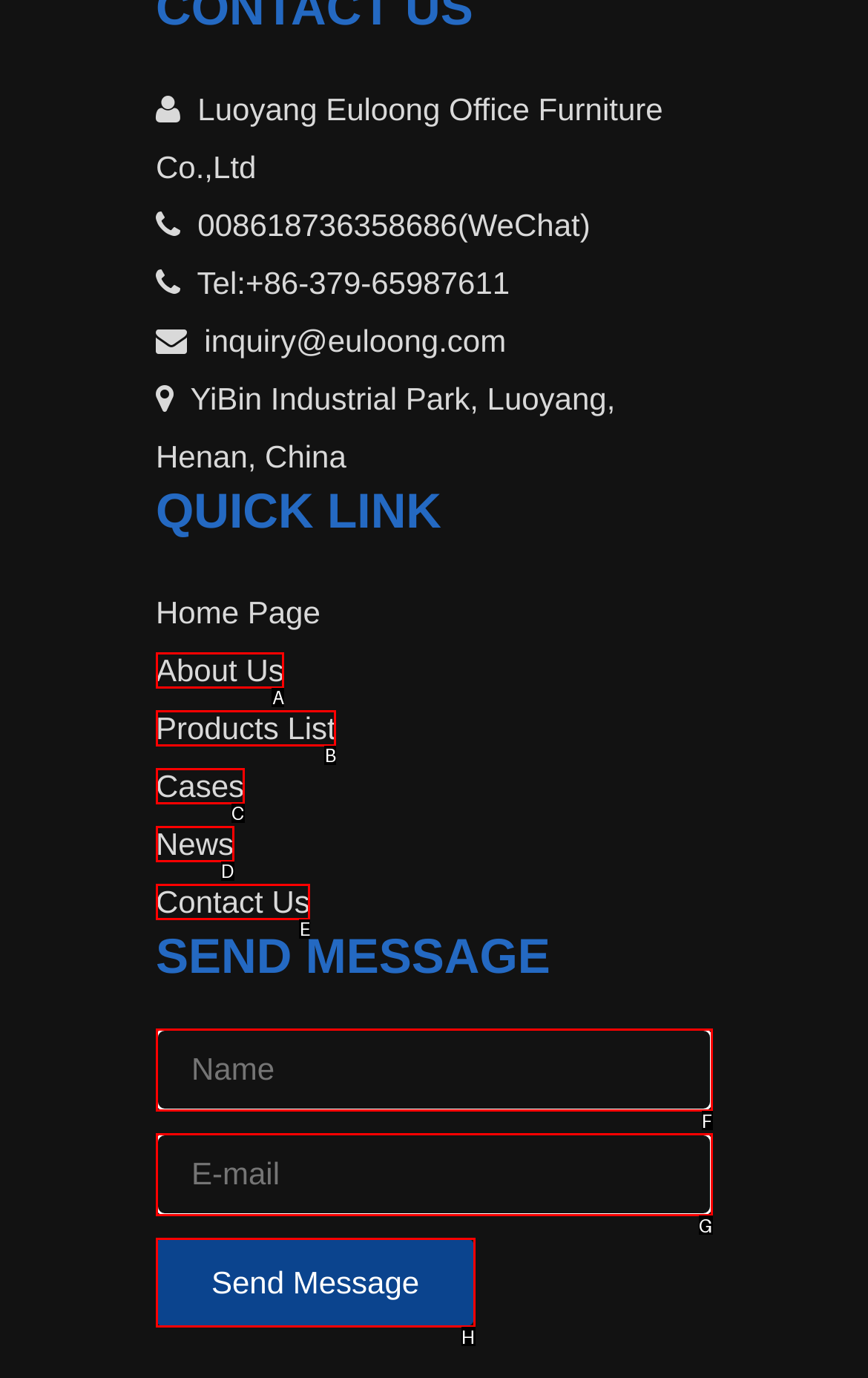Based on the description: parent_node: Send Message name="name" placeholder="Name"
Select the letter of the corresponding UI element from the choices provided.

F